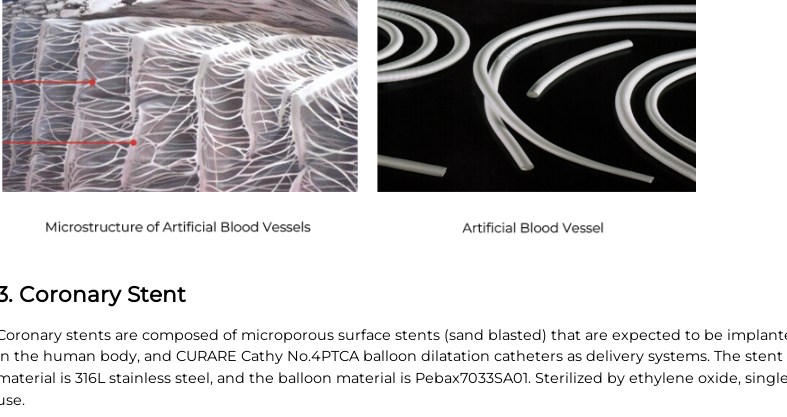Reply to the question with a single word or phrase:
What is the purpose of coronary stents?

For implantation in the human body